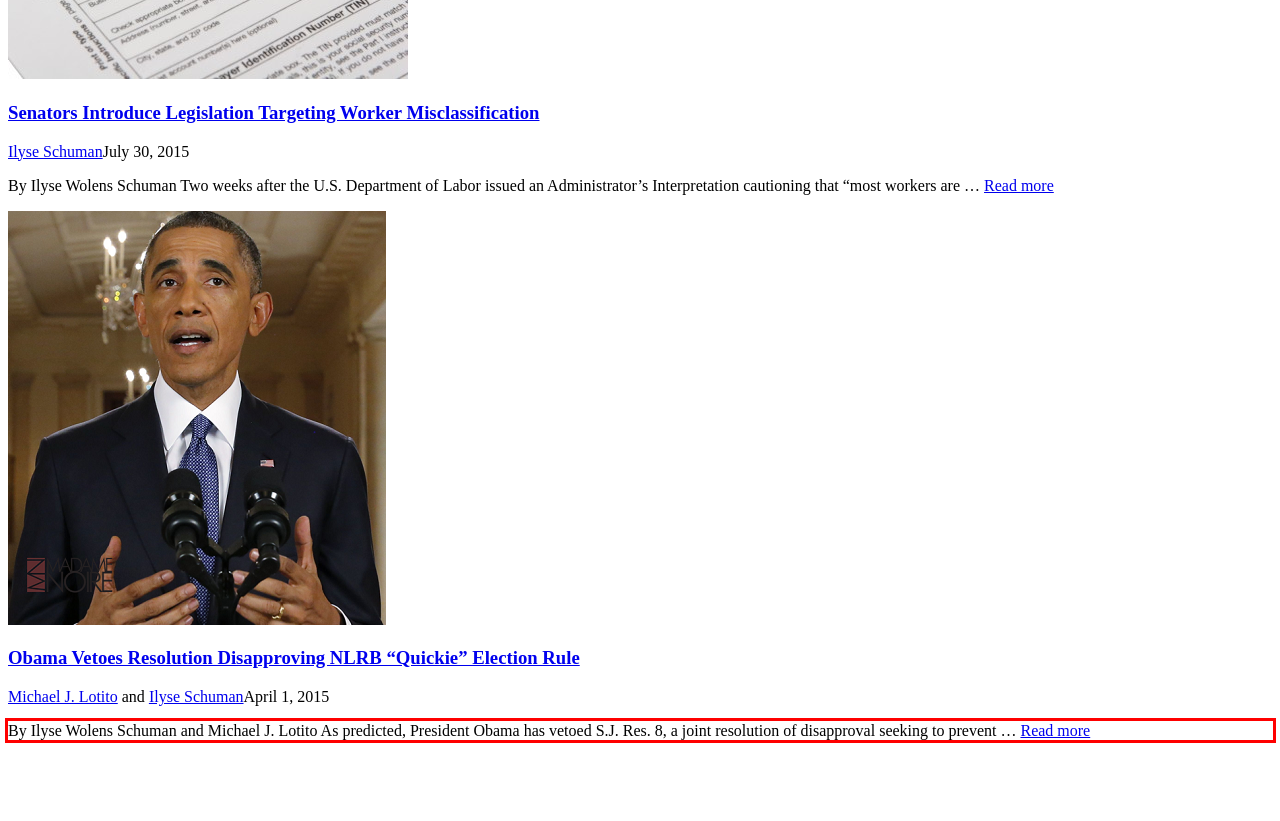You have a screenshot of a webpage, and there is a red bounding box around a UI element. Utilize OCR to extract the text within this red bounding box.

By Ilyse Wolens Schuman and Michael J. Lotito As predicted, President Obama has vetoed S.J. Res. 8, a joint resolution of disapproval seeking to prevent … Read more